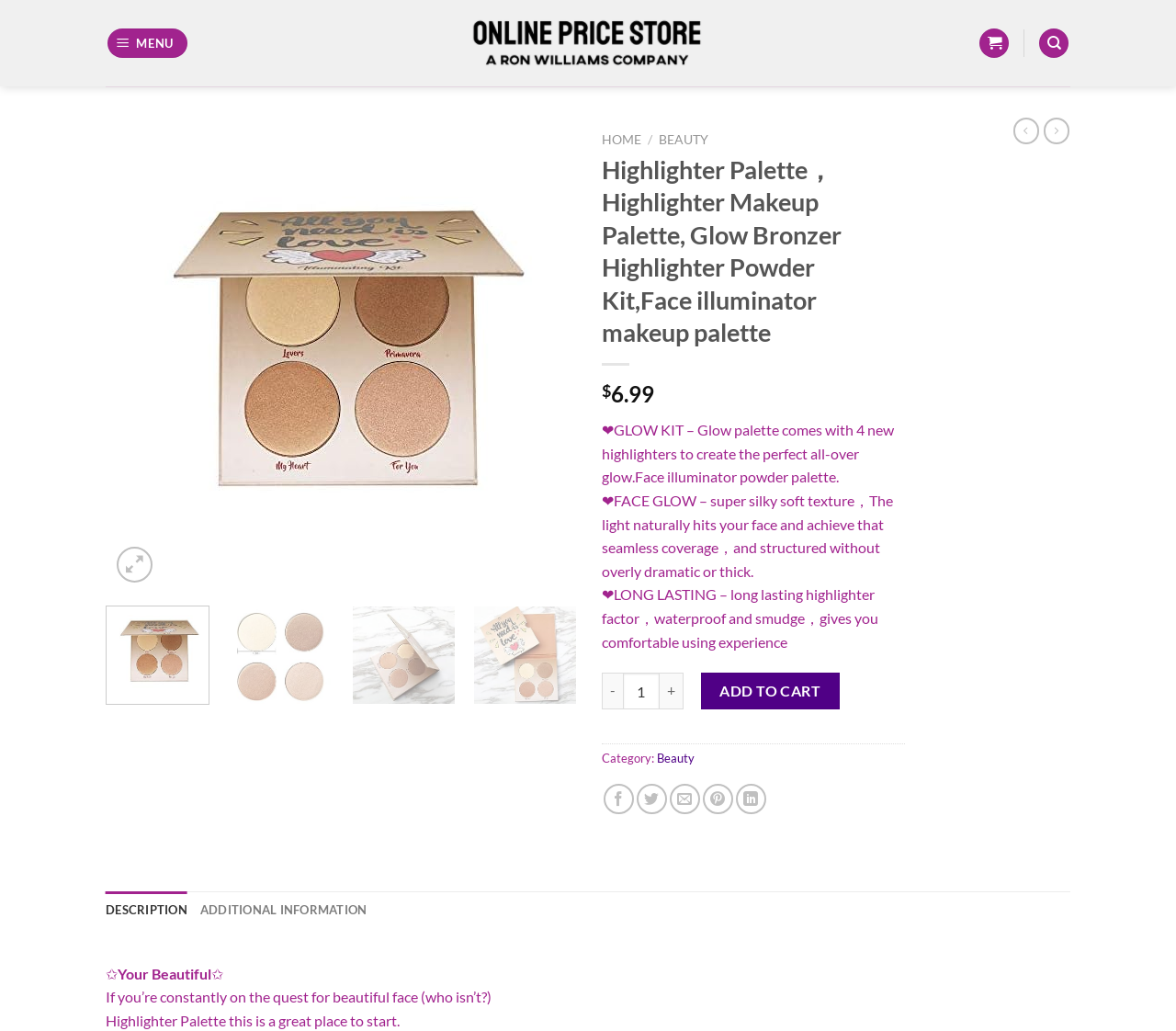Respond with a single word or phrase:
What is the purpose of the Highlighter Palette?

to create the perfect all-over glow